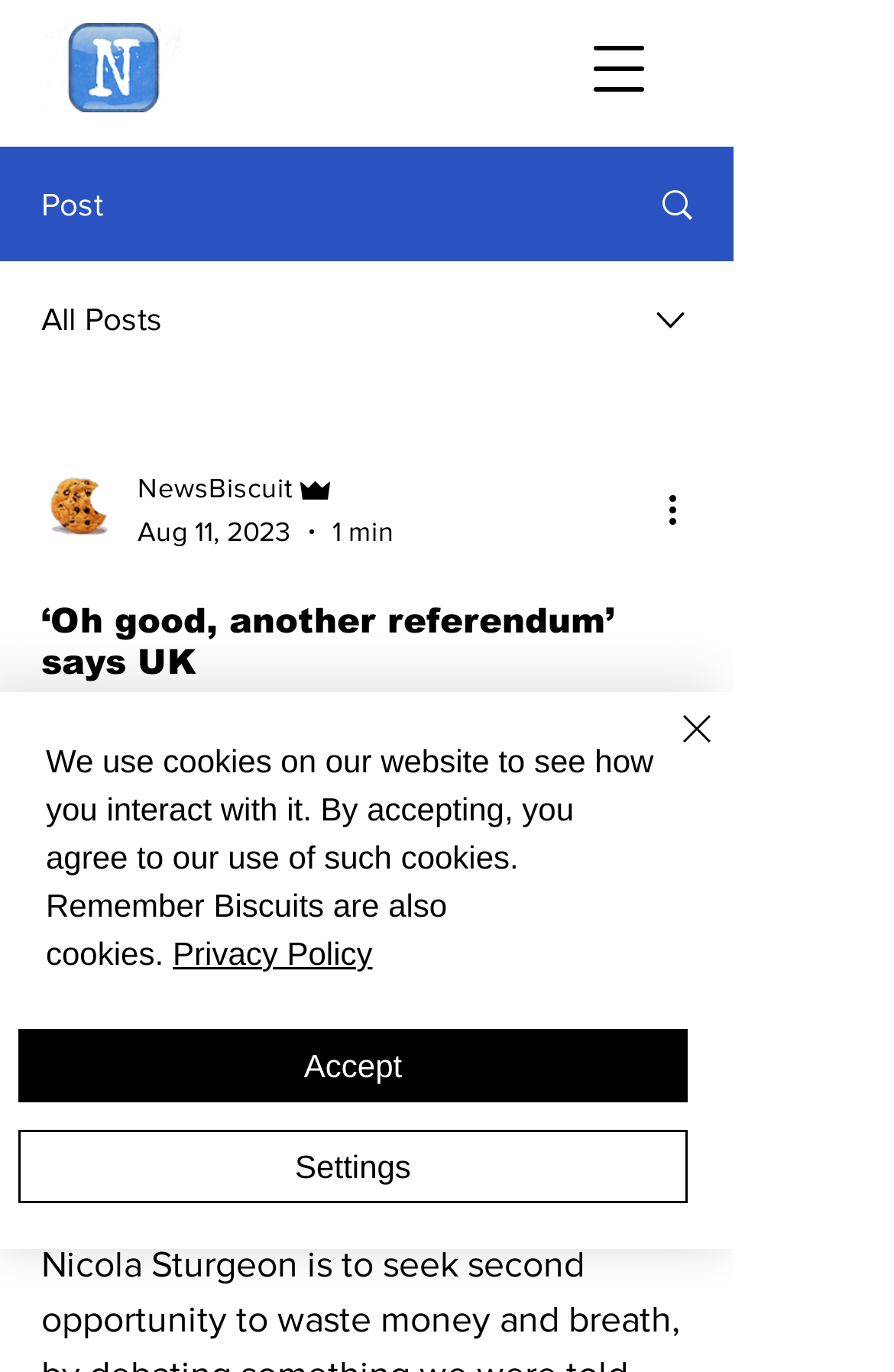Find the UI element described as: "Forum" and predict its bounding box coordinates. Ensure the coordinates are four float numbers between 0 and 1, [left, top, right, bottom].

[0.41, 0.812, 0.615, 0.91]